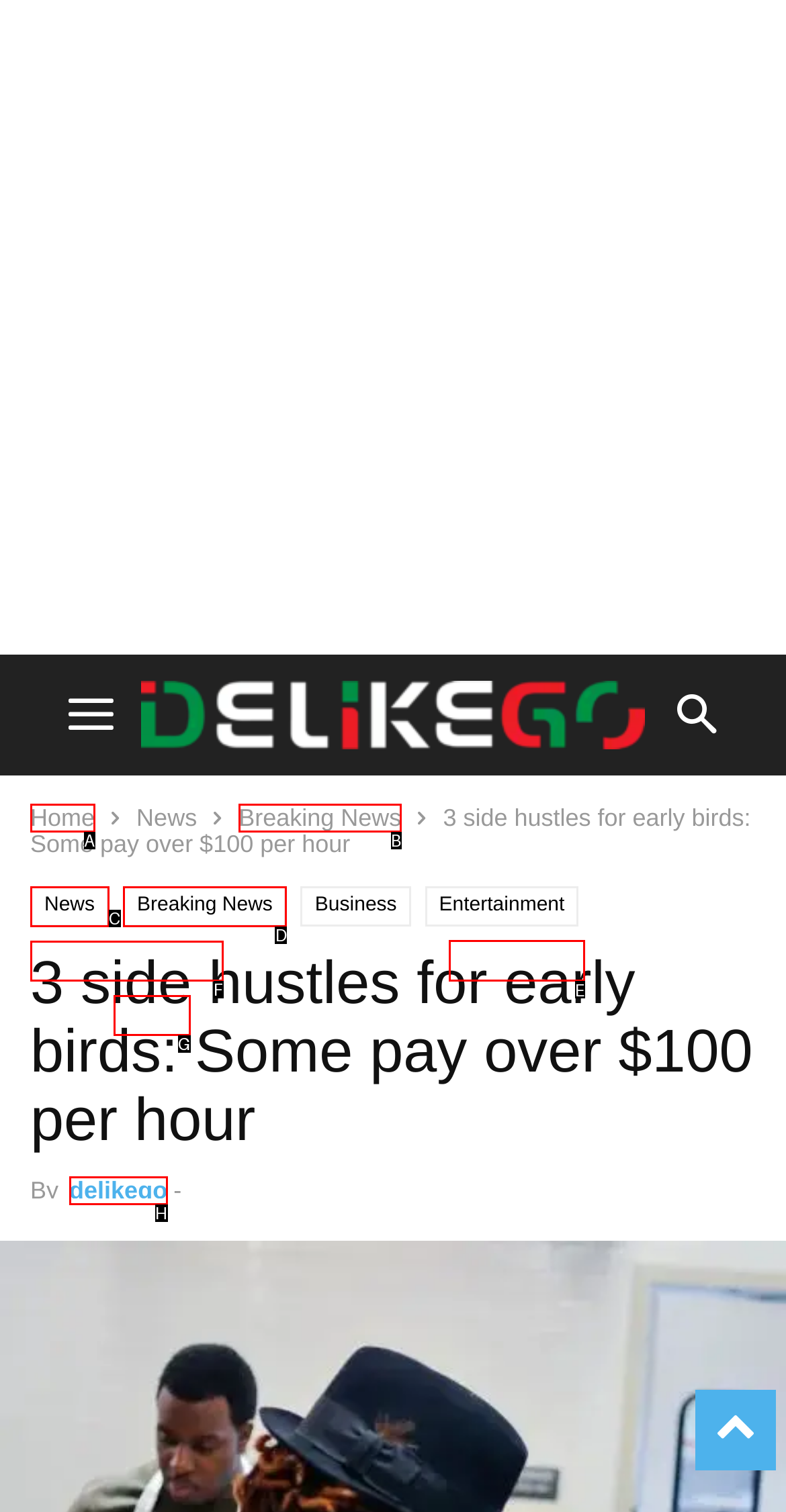Point out which UI element to click to complete this task: check the latest news
Answer with the letter corresponding to the right option from the available choices.

E